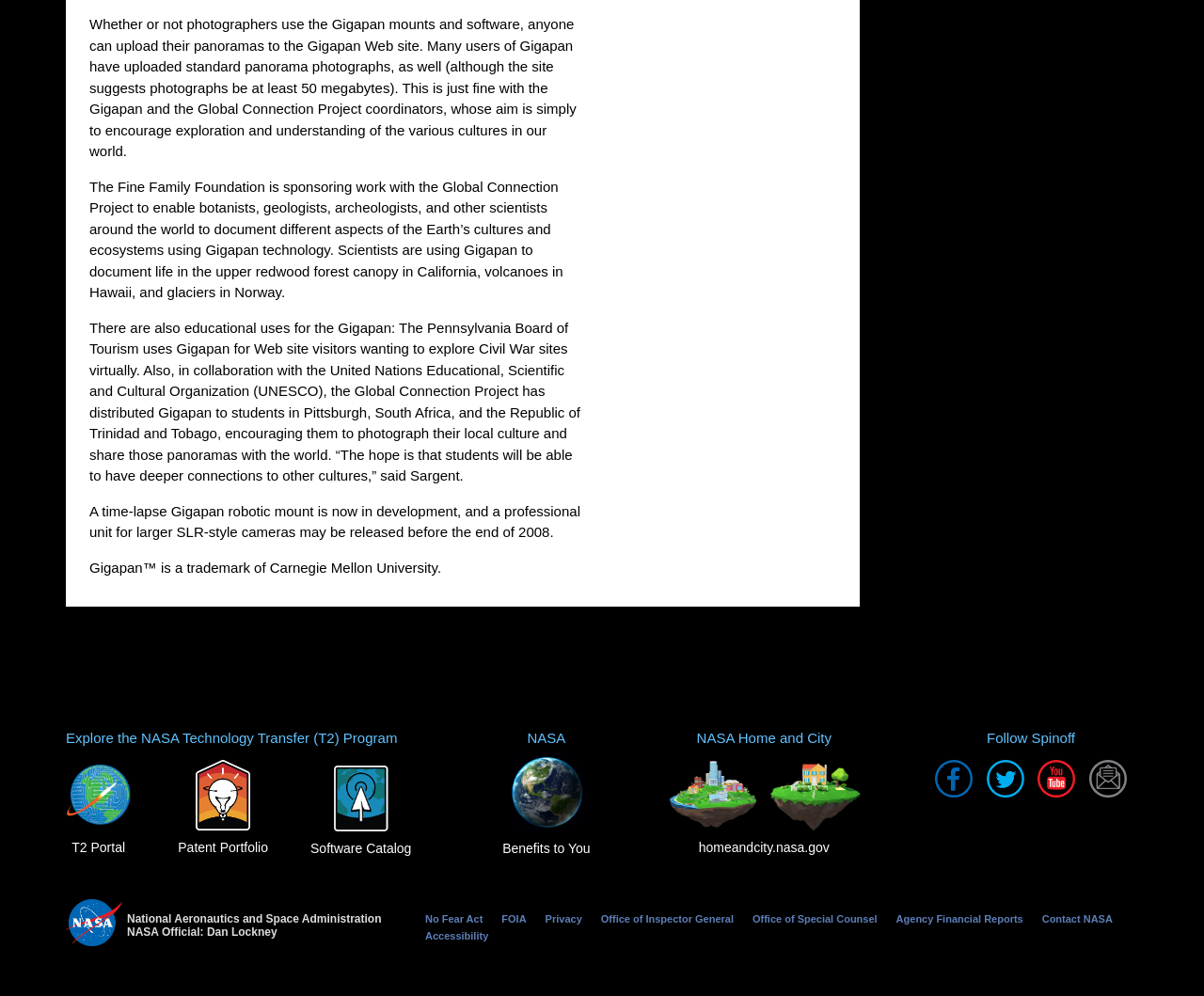Determine the bounding box coordinates for the UI element matching this description: "alt="youtube" title="youtube"".

[0.858, 0.763, 0.897, 0.801]